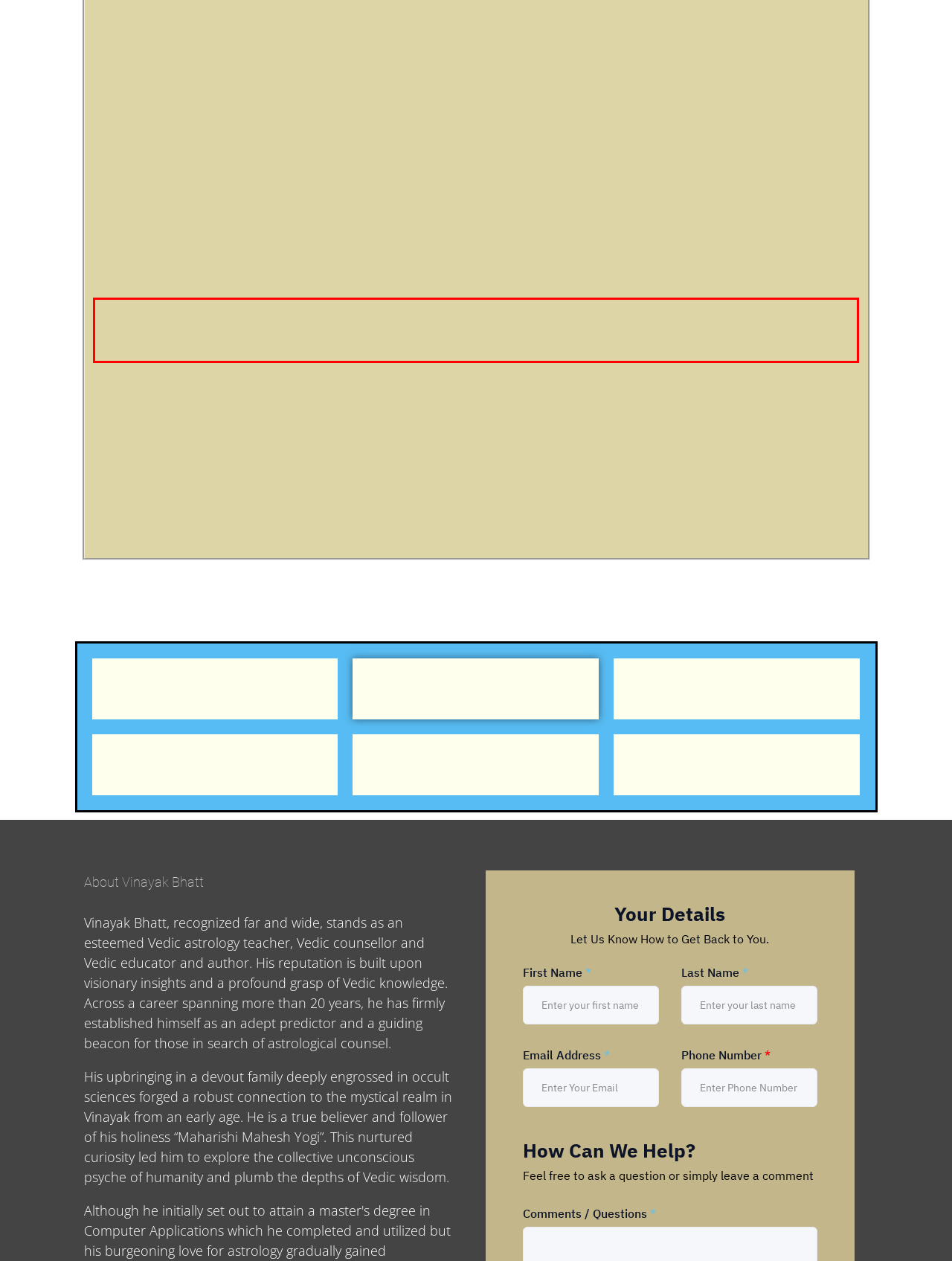Locate the red bounding box in the provided webpage screenshot and use OCR to determine the text content inside it.

Financial Questions: Questions about buying and selling property are common. Should I try to sell my house in the coming year? Should I try to sell my house myself? When will my house sell? Ask any other financial questions about specific investments of all kinds. Should I loan him the money? Will the insurance company pay me? Can I get the loan?